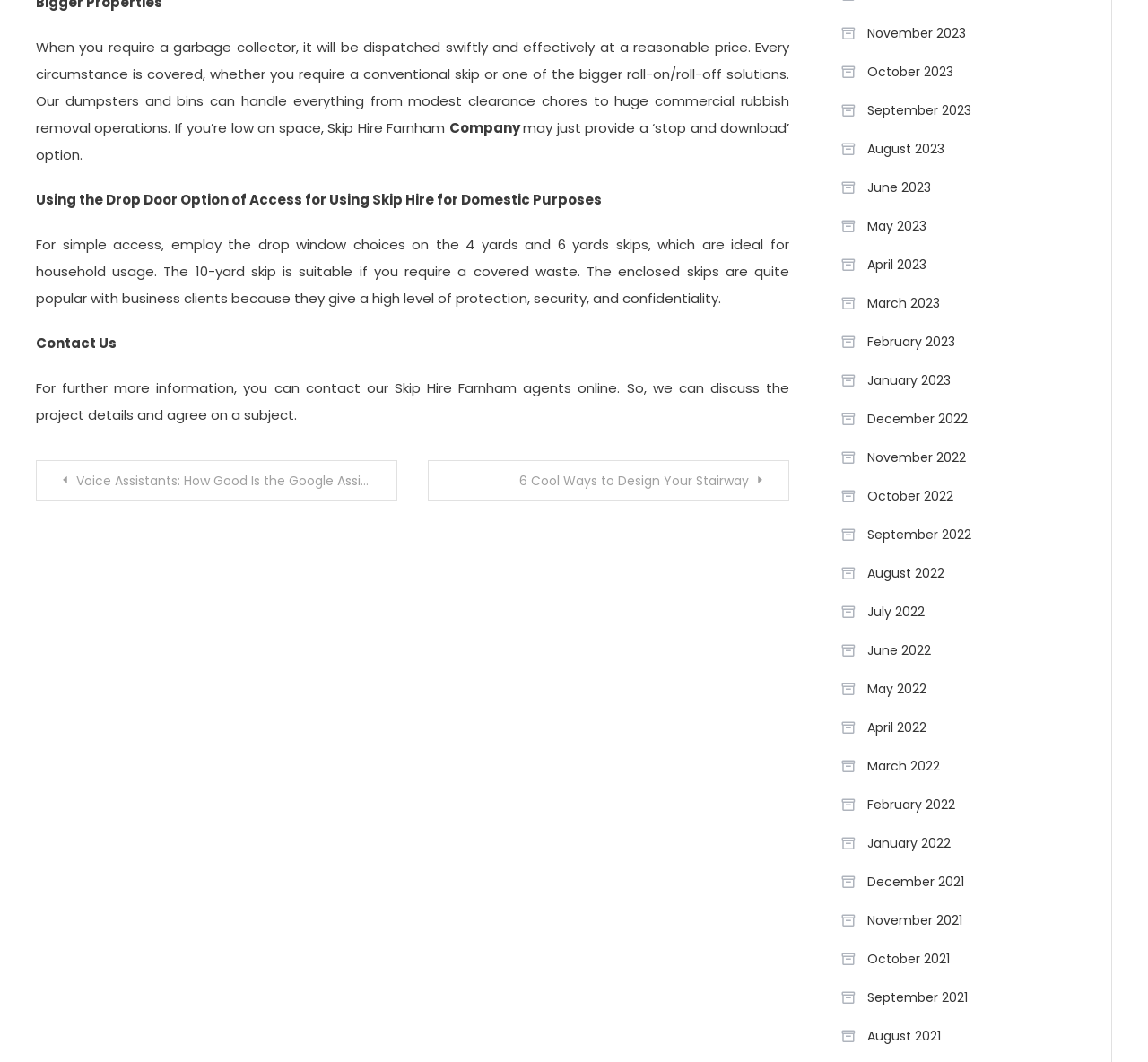What is the main service provided by Skip Hire Farnham?
Answer the question based on the image using a single word or a brief phrase.

Garbage collection